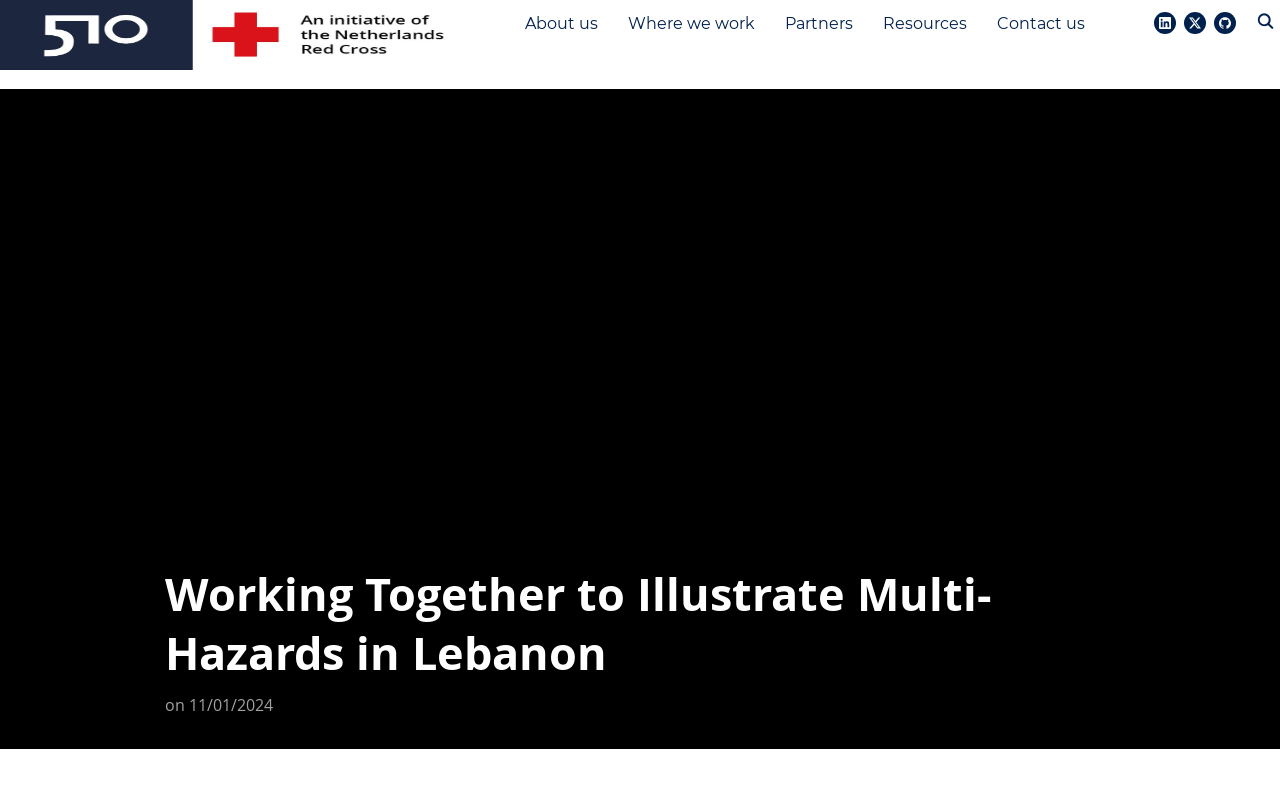How many social media links are there?
Please provide a comprehensive answer based on the information in the image.

I counted the number of social media links at the top right corner of the webpage, which are LinkedIn, GitHub, and X.